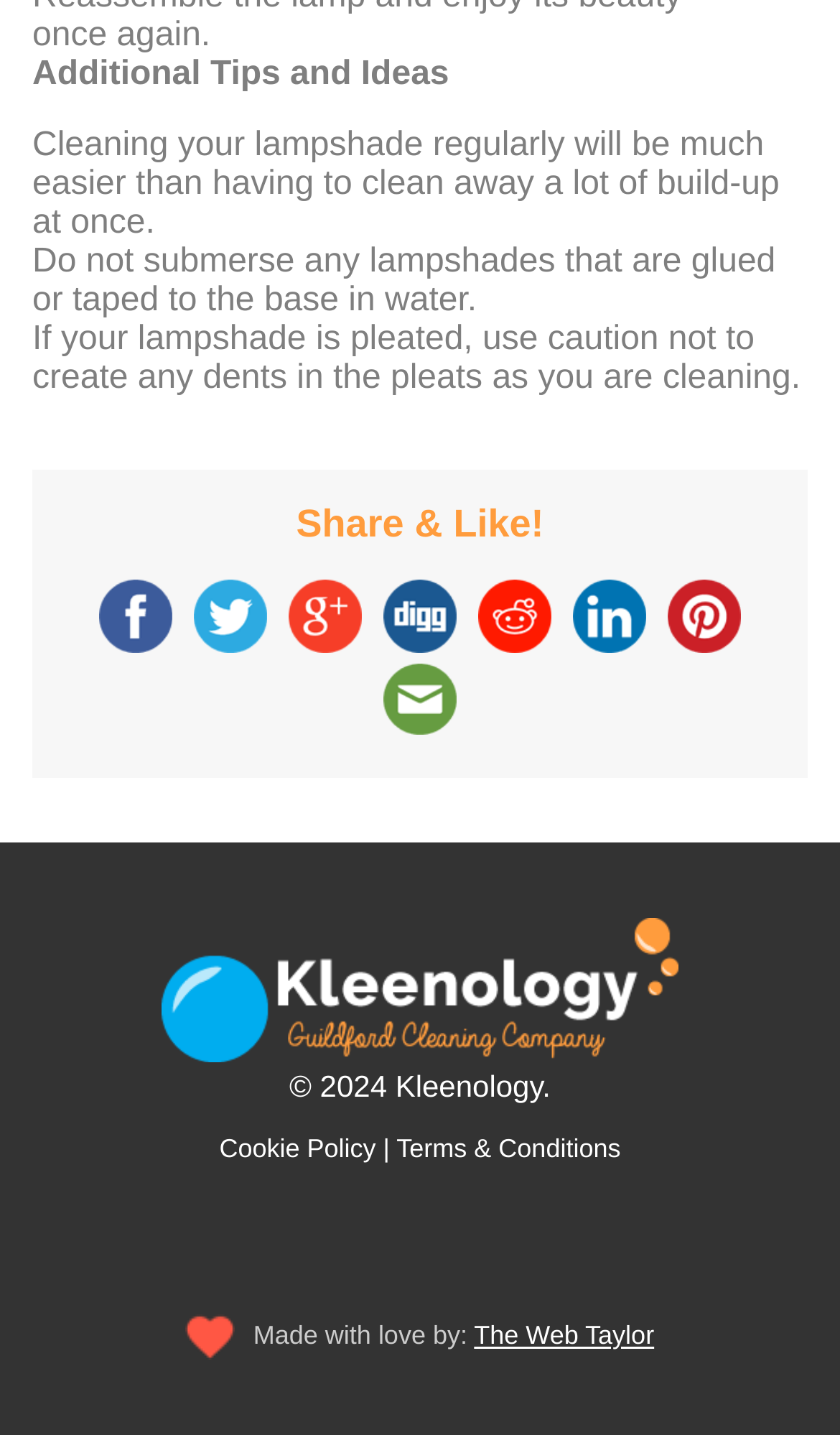Pinpoint the bounding box coordinates of the element to be clicked to execute the instruction: "Visit Kleenology".

[0.192, 0.64, 0.808, 0.745]